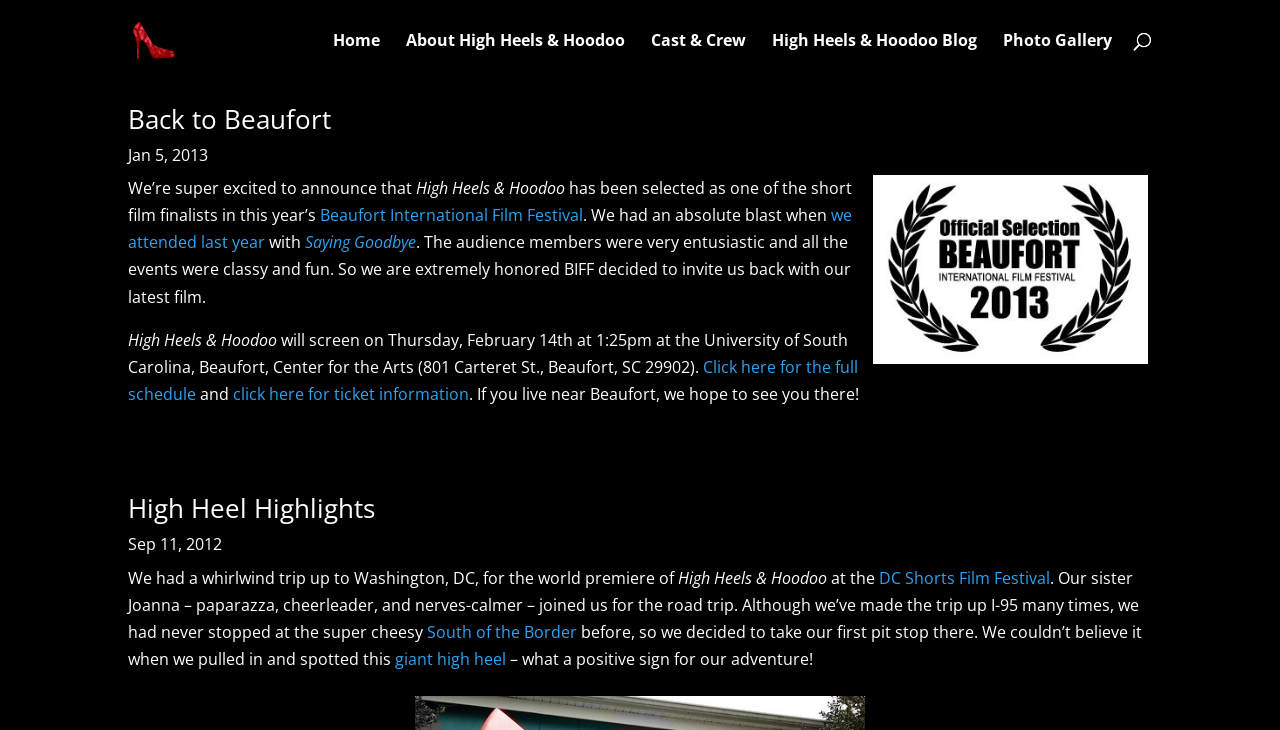Locate the bounding box coordinates of the clickable area needed to fulfill the instruction: "View the 'High Heel Highlights' section".

[0.1, 0.679, 0.9, 0.728]